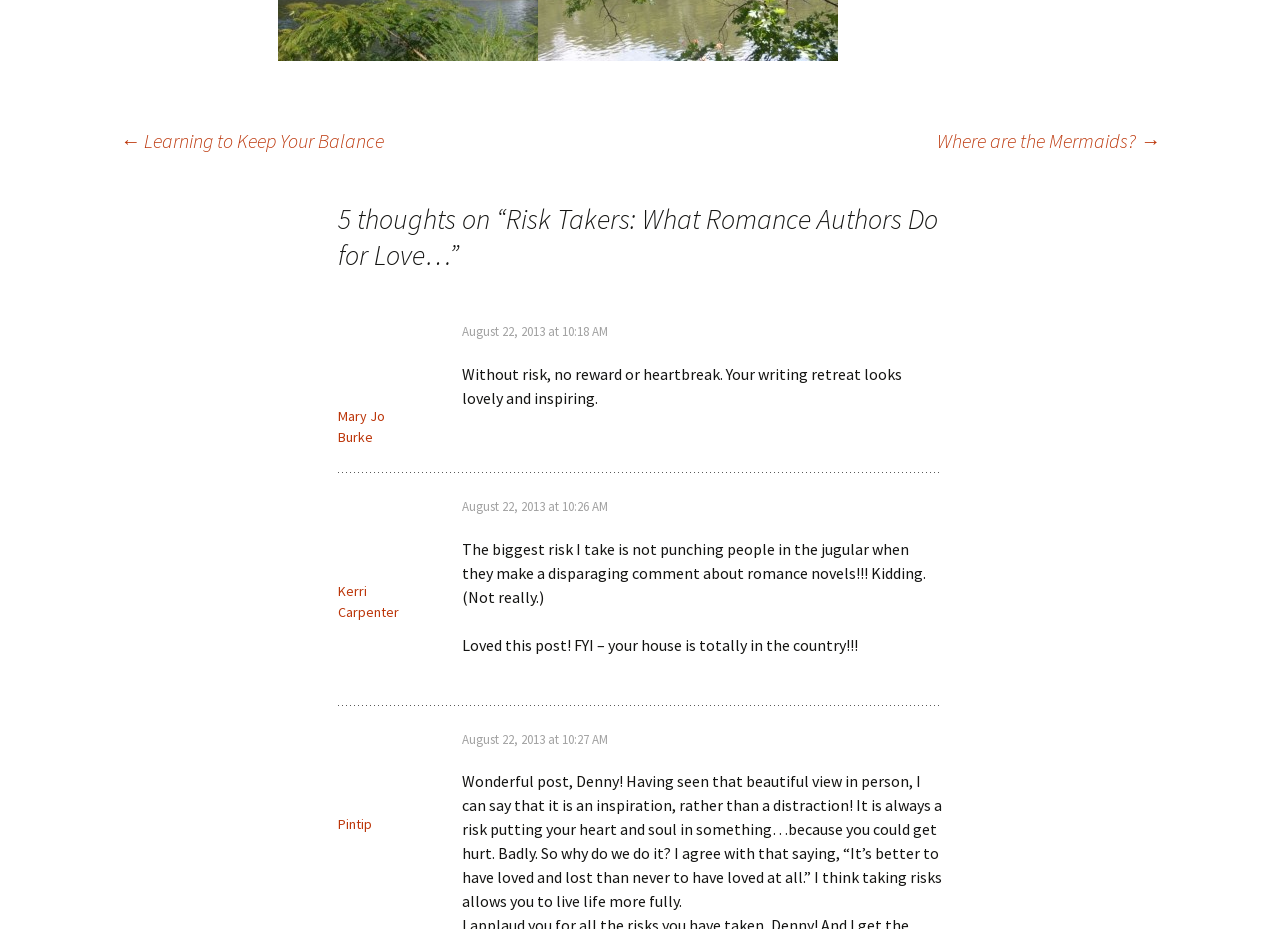Who is the author of the first comment?
Use the information from the screenshot to give a comprehensive response to the question.

The author of the first comment can be found in the link element with bounding box coordinates [0.264, 0.438, 0.301, 0.48]. The text content of this element is 'Mary Jo Burke'.